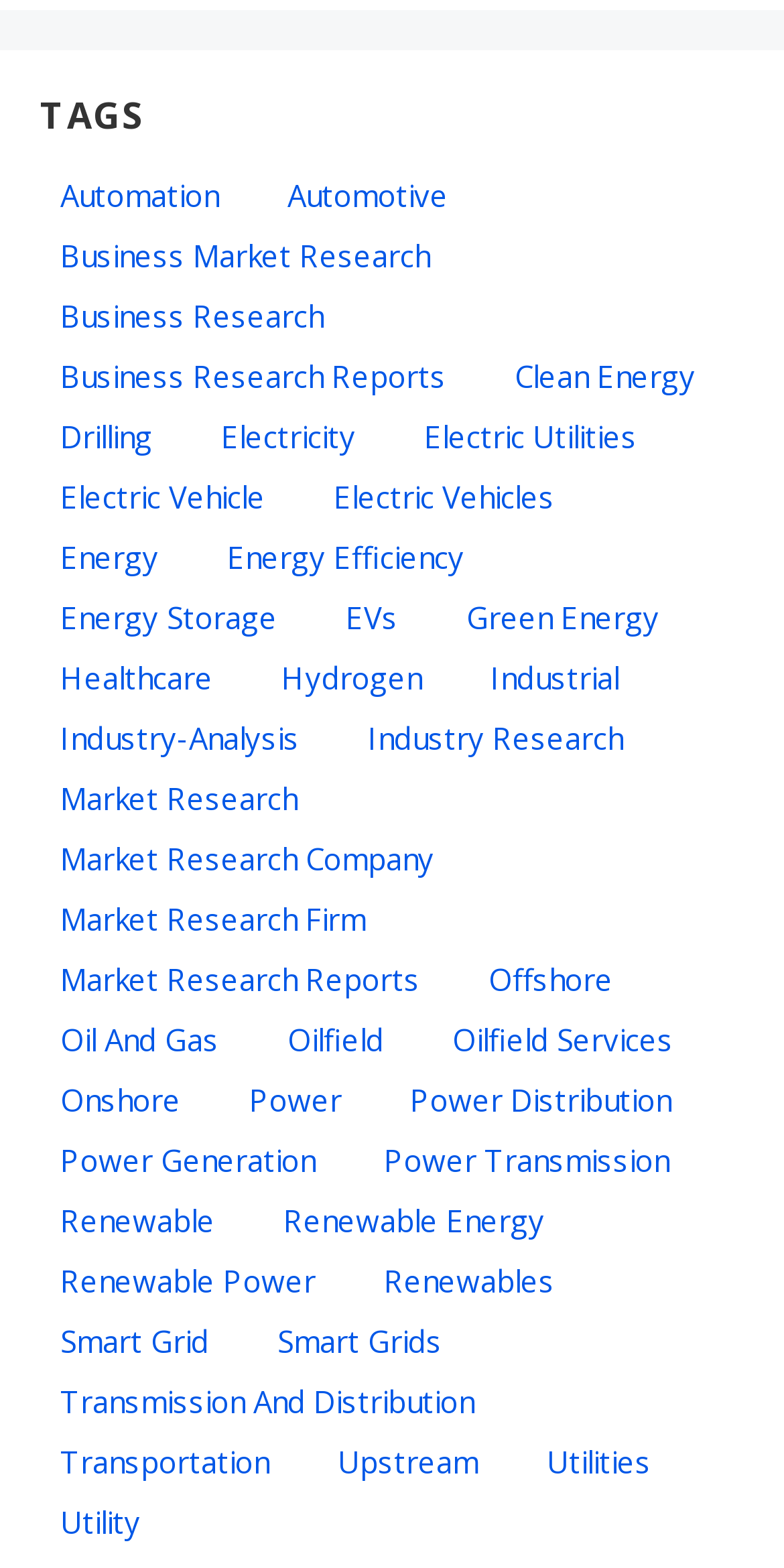Please provide a brief answer to the following inquiry using a single word or phrase:
What is the last link listed?

Utility